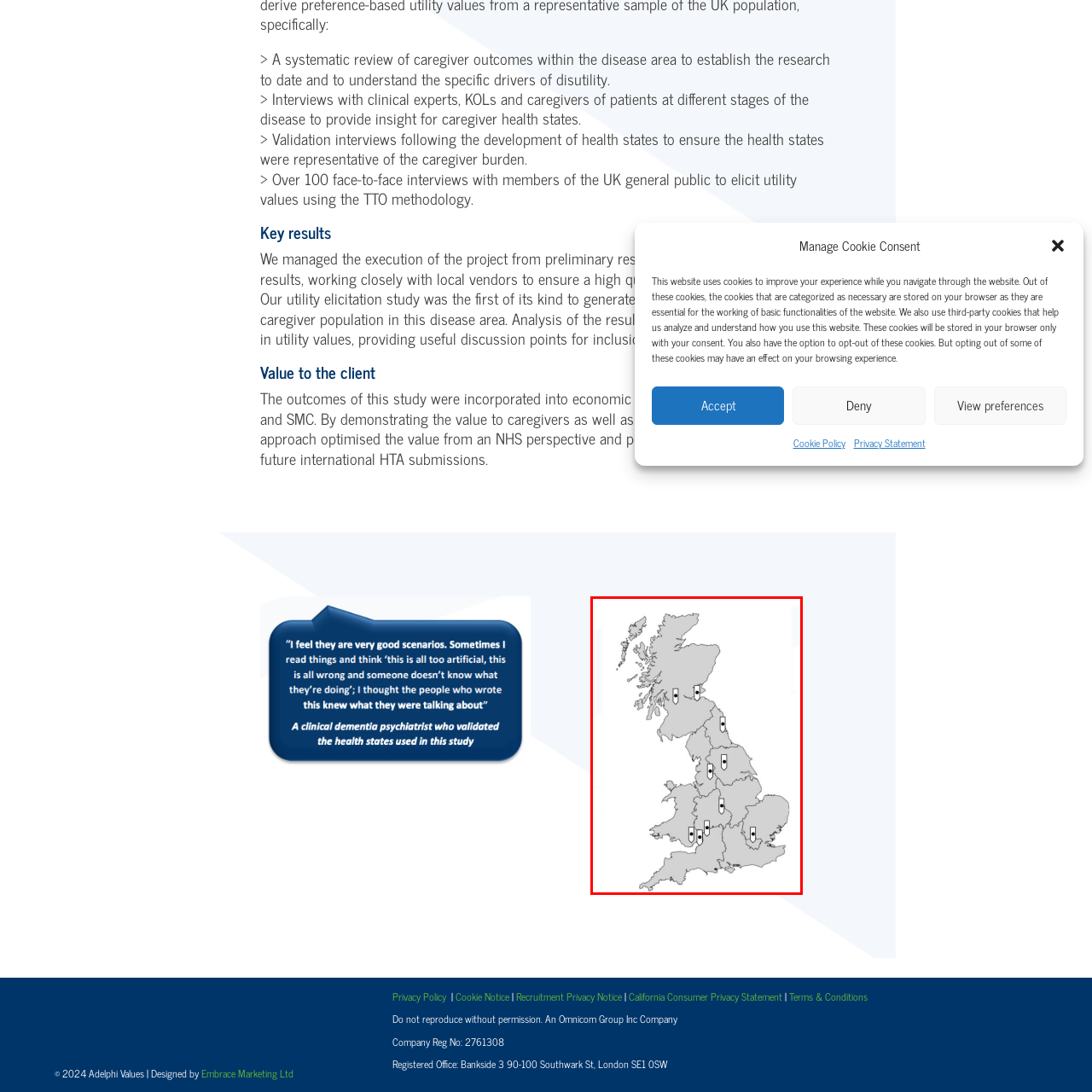Carefully analyze the image within the red boundary and describe it extensively.

The image presents a simplified map of the United Kingdom, primarily depicted in grayscale. Various locations are marked across the map with downward-pointing arrows, indicating specific points of interest or data collection sites. This visual representation is likely used in a report or presentation regarding demographic studies or surveys, potentially relating to healthcare or other relevant fields, in order to highlight different areas where relevant information was gathered. The arrows can suggest data points or regions where significant observations or interviews were conducted.